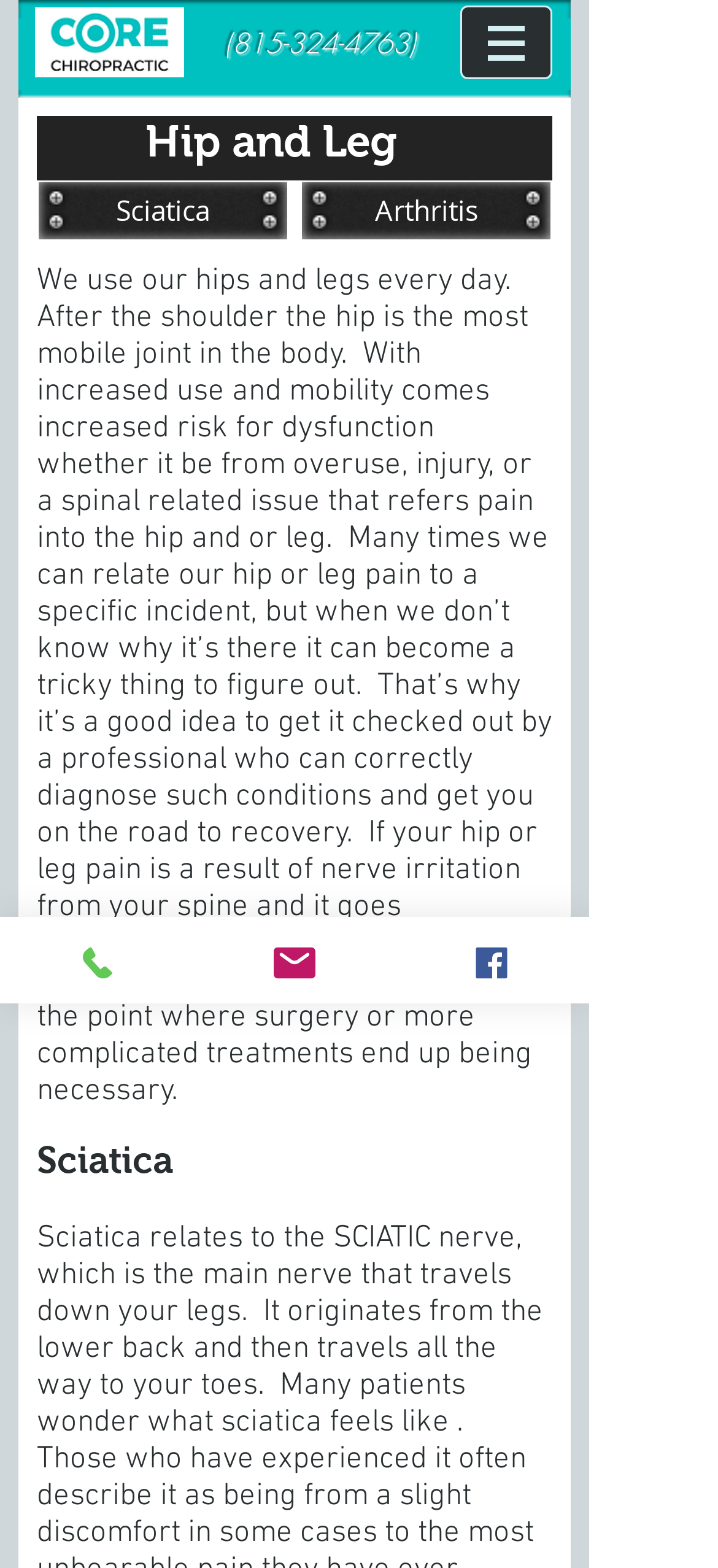Create a detailed description of the webpage's content and layout.

The webpage is about Core Chiropractic McHenry, specifically focusing on hip and leg care. At the top, there is a navigation menu labeled "Site" with a button that has a popup menu. To the left of the navigation menu, there is an image with the text "Core Chiropractic". Below this, there is a heading with a phone number "(815-324-4763)" which is also a clickable link. 

Next to the phone number, there is a larger heading "Hip and Leg" and two links "Sciatica" and "Arthritis" positioned below it. Underneath these links, there is a block of text that explains the importance of getting hip and leg pain checked out by a professional. The text is quite long and provides detailed information about the risks of hip and leg dysfunction.

Further down, there is a section dedicated to Sciatica, marked by a region and a heading with the same title. Below this heading, there is another heading with no text content.

At the bottom of the page, there are three links "Phone", "Email", and "Facebook", each accompanied by an image. These links are positioned from left to right, with the "Phone" link at the far left, the "Email" link in the middle, and the "Facebook" link at the far right.